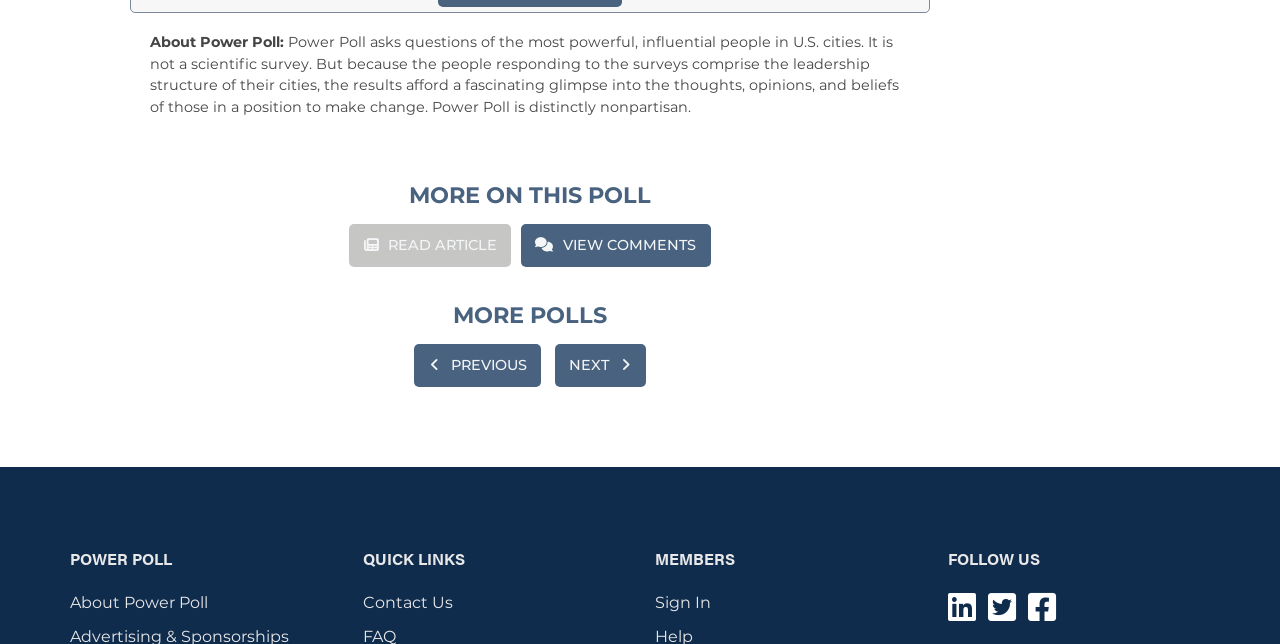Determine the bounding box for the UI element that matches this description: "title="Power Poll LinkedIn Company Page"".

[0.74, 0.938, 0.762, 0.968]